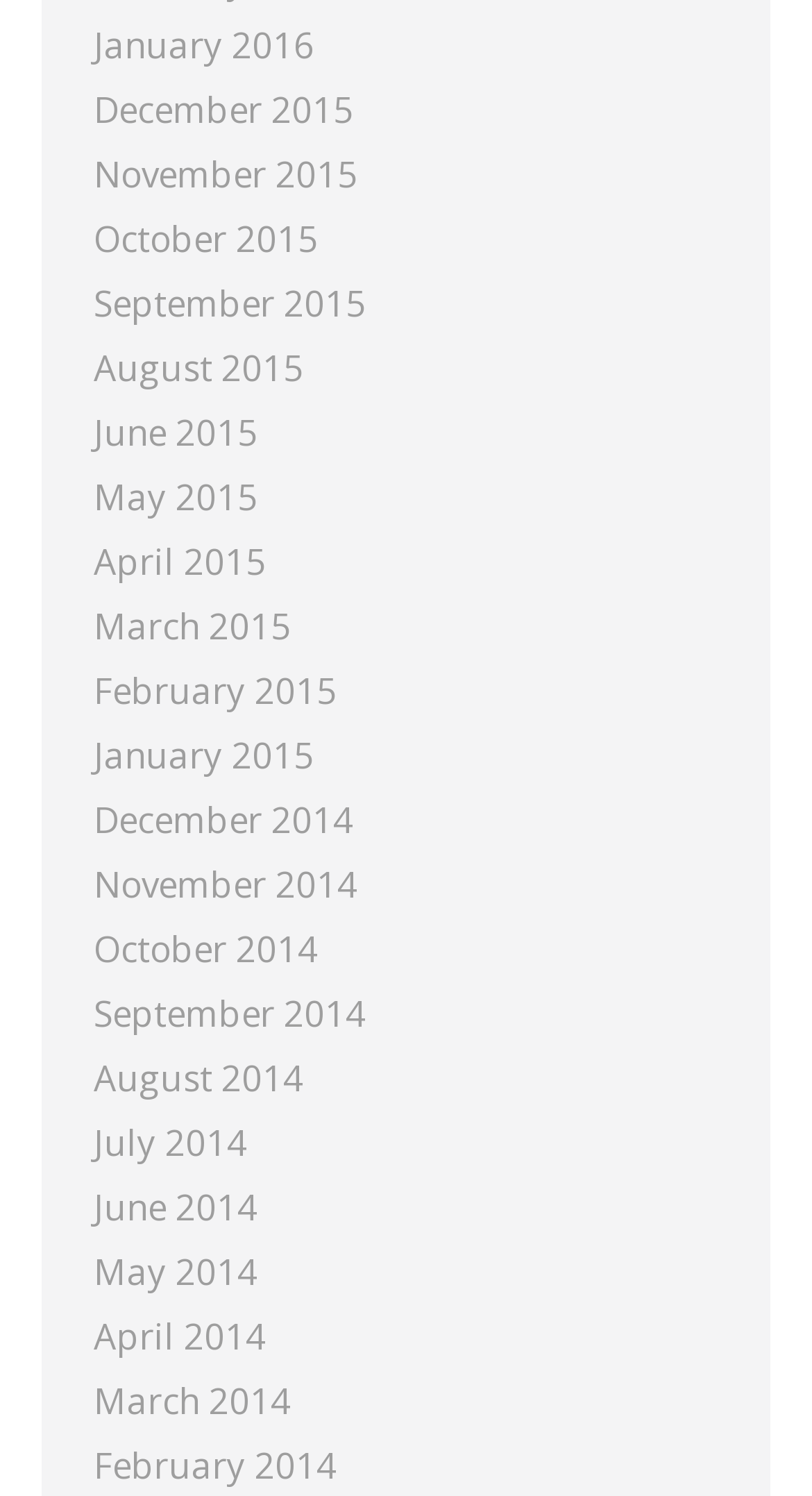Identify the bounding box for the UI element described as: "April 2015". The coordinates should be four float numbers between 0 and 1, i.e., [left, top, right, bottom].

[0.115, 0.357, 0.328, 0.393]